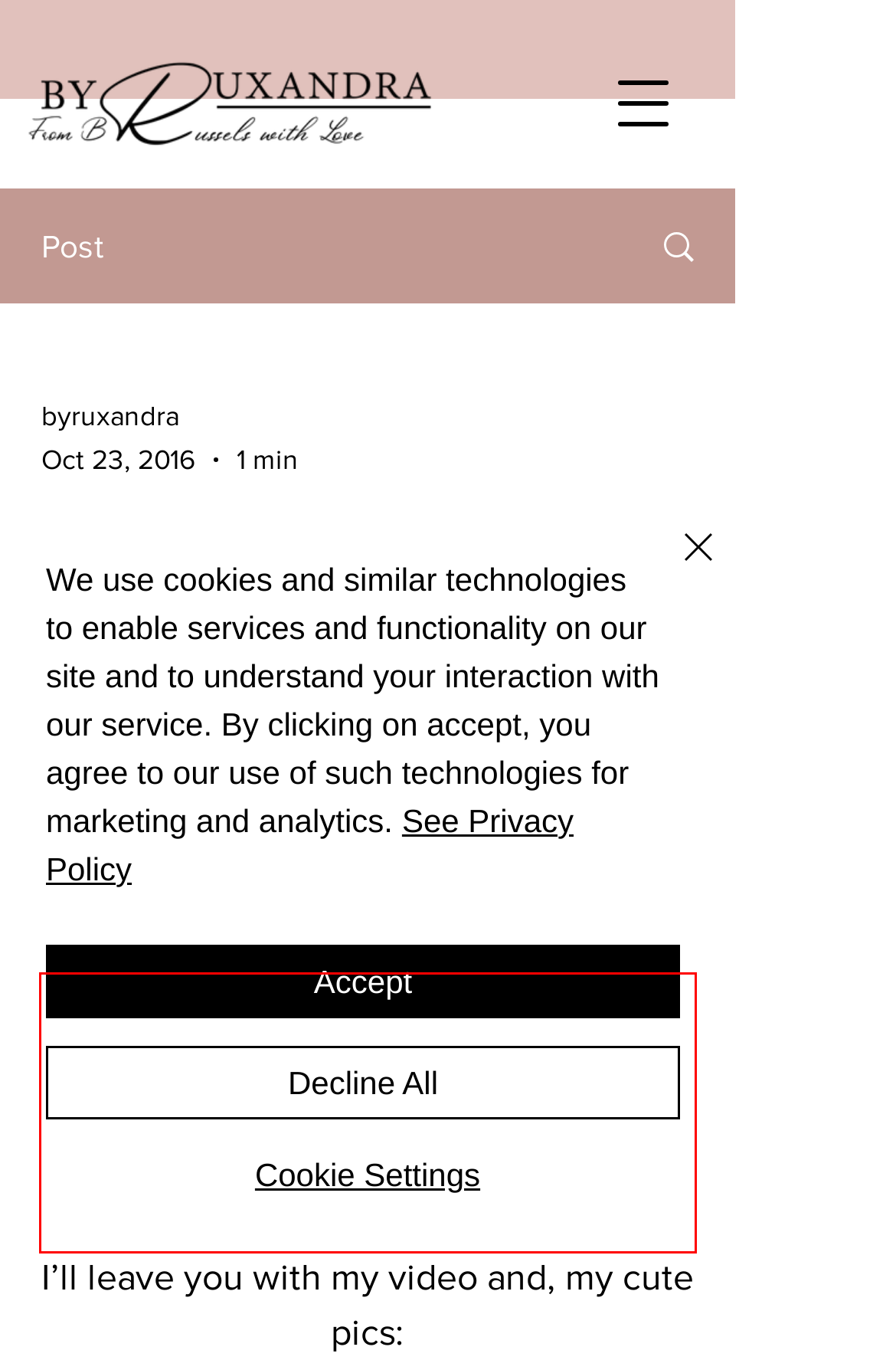You have a webpage screenshot with a red rectangle surrounding a UI element. Extract the text content from within this red bounding box.

I’m wearing my cute sweater dress in this one (from Poppy Lovers) – super cool, with a white shirt underneath and my awesome Jeffrey Campbell boots, available at Shopbop.